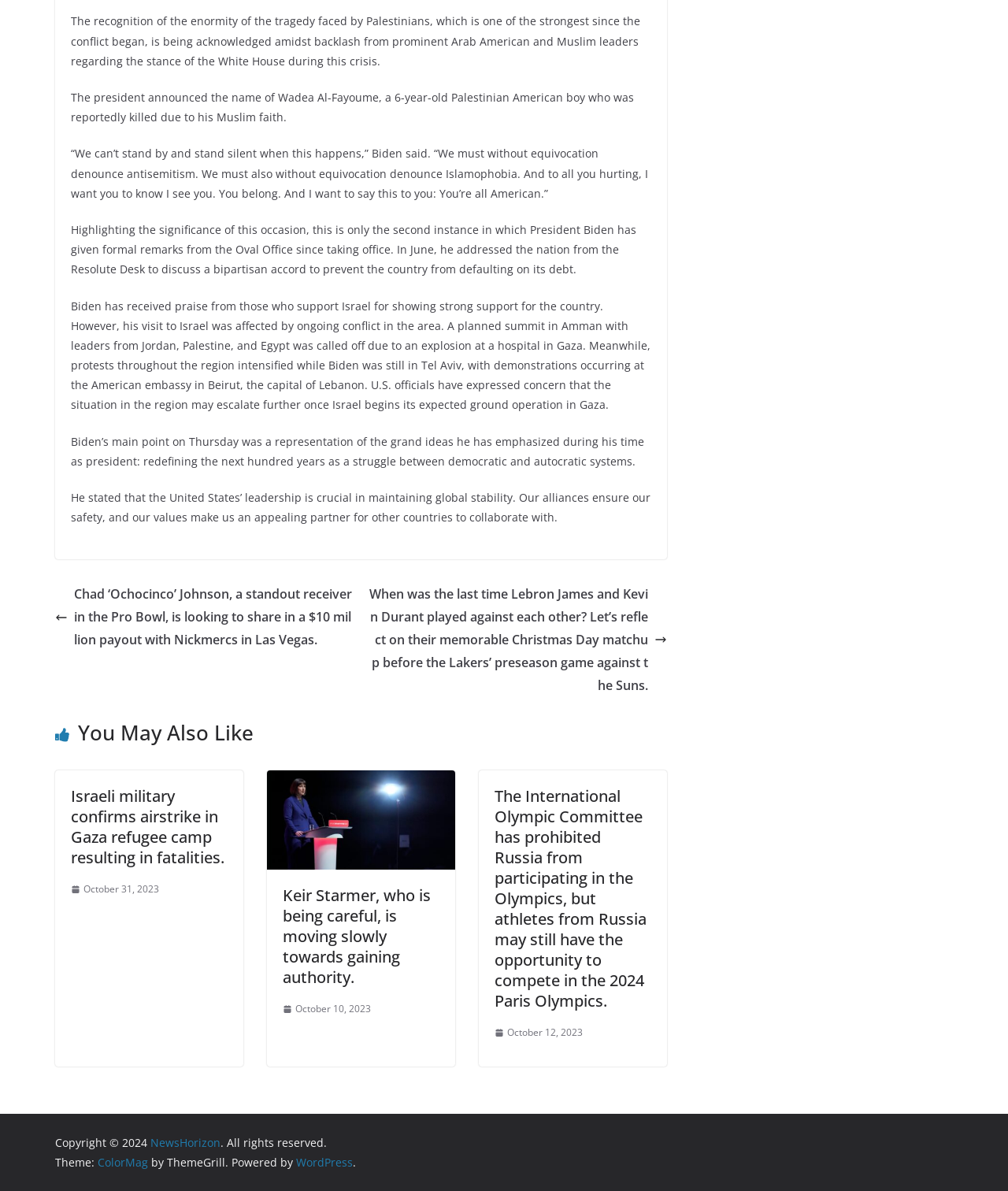Determine the bounding box coordinates of the section to be clicked to follow the instruction: "Read the article about Israeli military confirms airstrike in Gaza refugee camp". The coordinates should be given as four float numbers between 0 and 1, formatted as [left, top, right, bottom].

[0.07, 0.659, 0.223, 0.729]